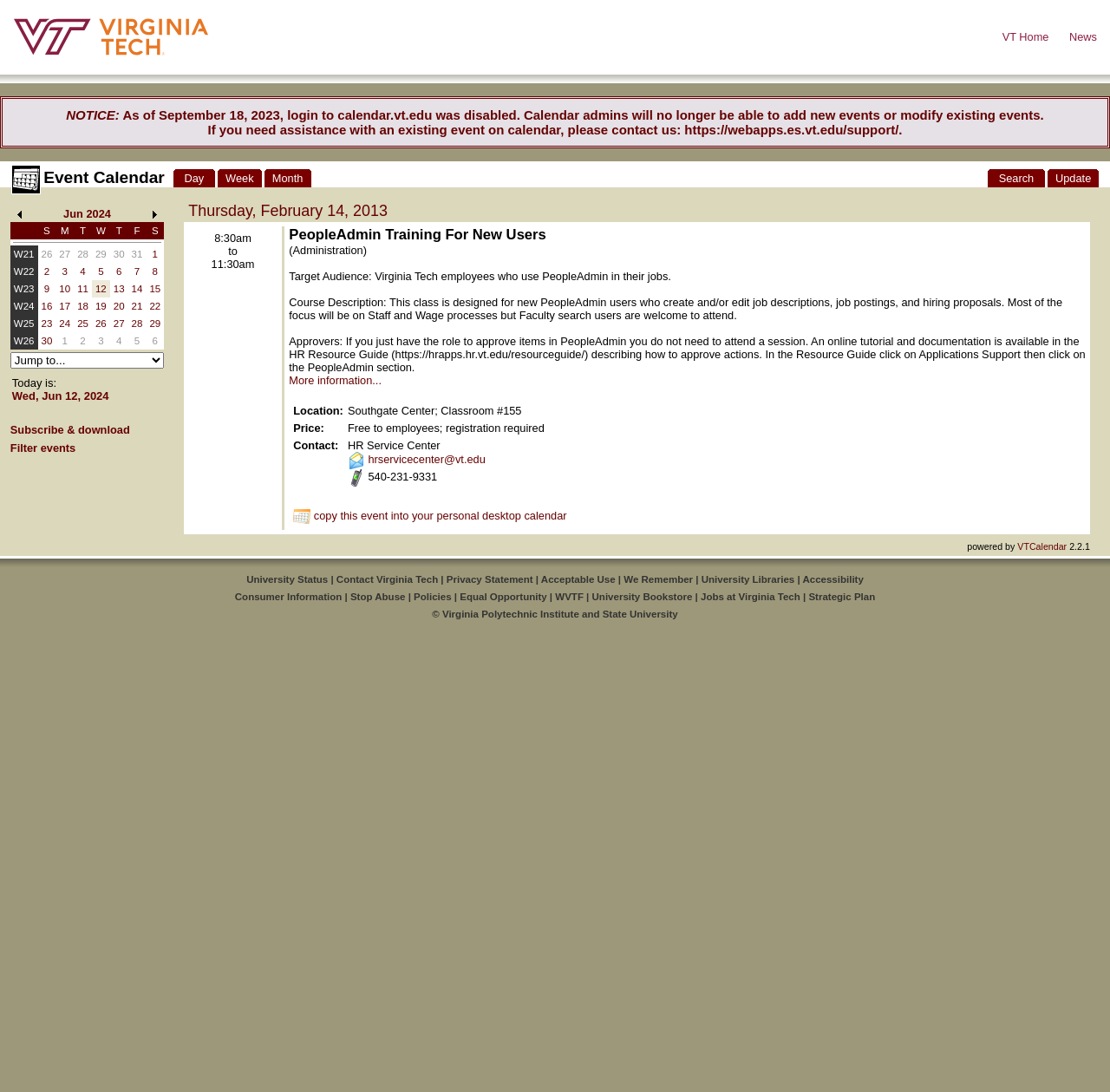What is the notice about calendar.vt.edu?
With the help of the image, please provide a detailed response to the question.

The notice on the webpage states that 'As of September 18, 2023, login to calendar.vt.edu was disabled. Calendar admins will no longer be able to add new events or modify existing events.' This information is obtained from the heading element with bounding box coordinates [0.0, 0.088, 1.0, 0.136].